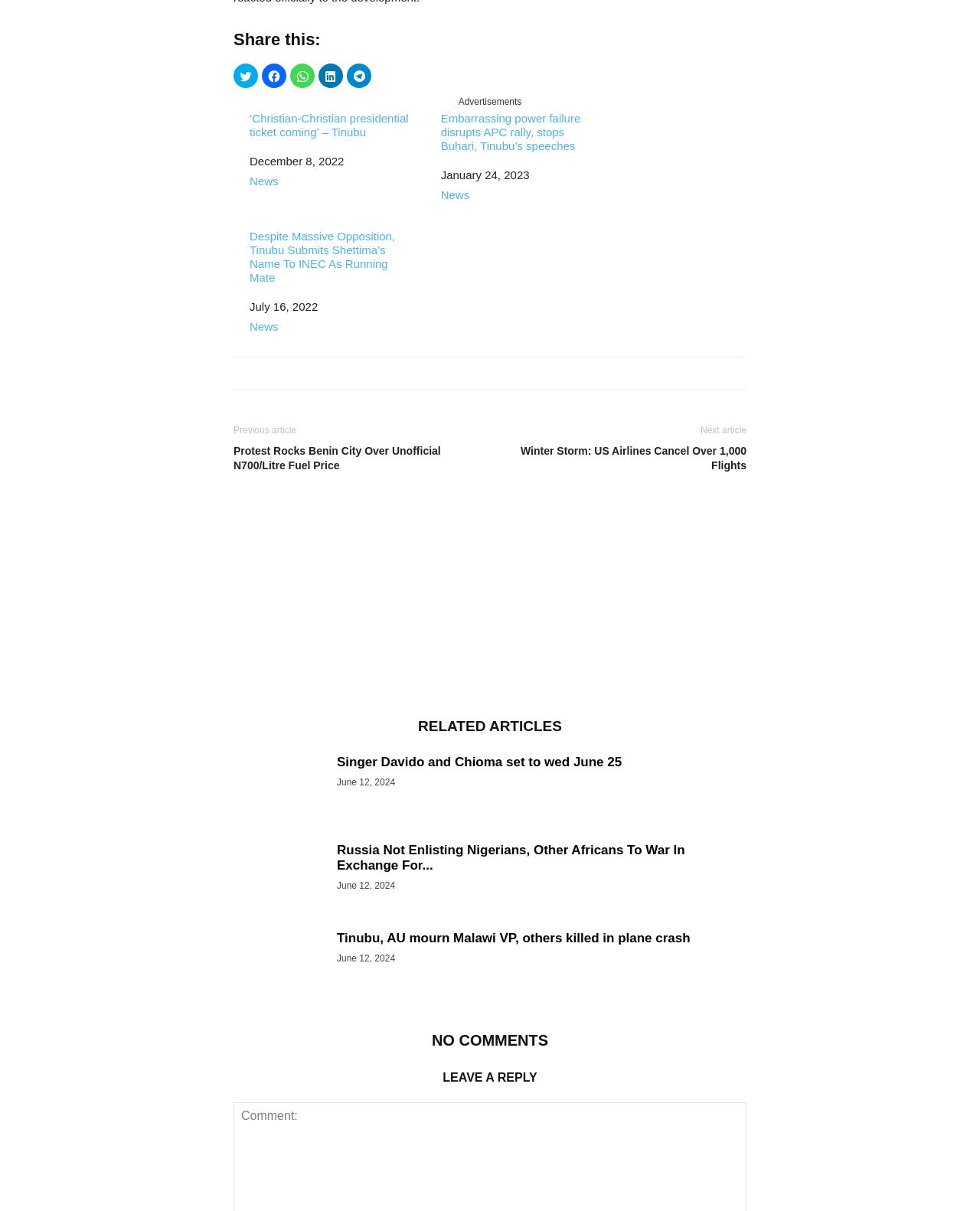How many related articles are listed?
Kindly offer a comprehensive and detailed response to the question.

There are three related articles listed on the webpage, including 'Singer Davido and Chioma set to wed June 25', 'Russia Not Enlisting Nigerians, Other Africans To War In Exchange For Visa Renewal – FG', and 'Tinubu, AU mourn Malawi VP, others killed in plane crash'.